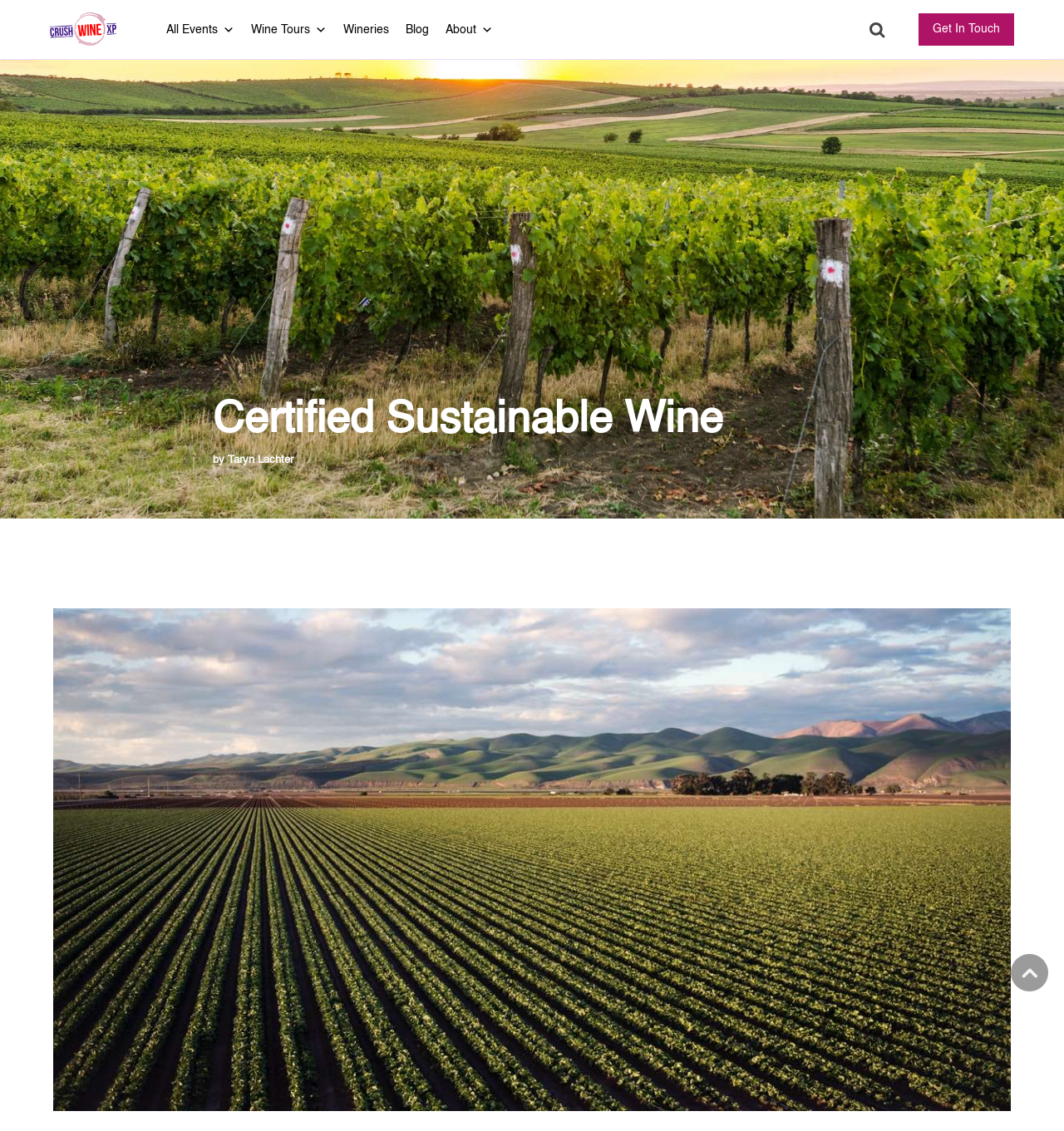Create an in-depth description of the webpage, covering main sections.

The webpage appears to be about sustainable wine, with a focus on certified sustainable wine experiences. At the top left of the page, there is a logo image "Crush Wine XP" accompanied by a link with the same text. Below this, there is a navigation menu with five links: "All Events", "Wine Tours", "Wineries", "Blog", and "About". Each of these links has a dropdown menu, indicated by the "\uf347" symbol.

To the right of the navigation menu, there is a search link and a "Get In Touch" link. A large background image spans the entire width of the page, taking up about half of the screen.

In the main content area, there are two headings. The first heading, "Certified Sustainable Wine", is prominently displayed, and the second heading, "by Taryn Lachter", is placed below it. The text "In the age of eco-friendliness and sustainability, no industry has remained untouched. This is especially true for the food and beverage worlds" is not explicitly mentioned in the accessibility tree, but it may be part of the main content.

At the bottom right of the page, there is a "Back to top" link. Overall, the webpage has a simple and organized layout, with a clear focus on sustainable wine experiences.